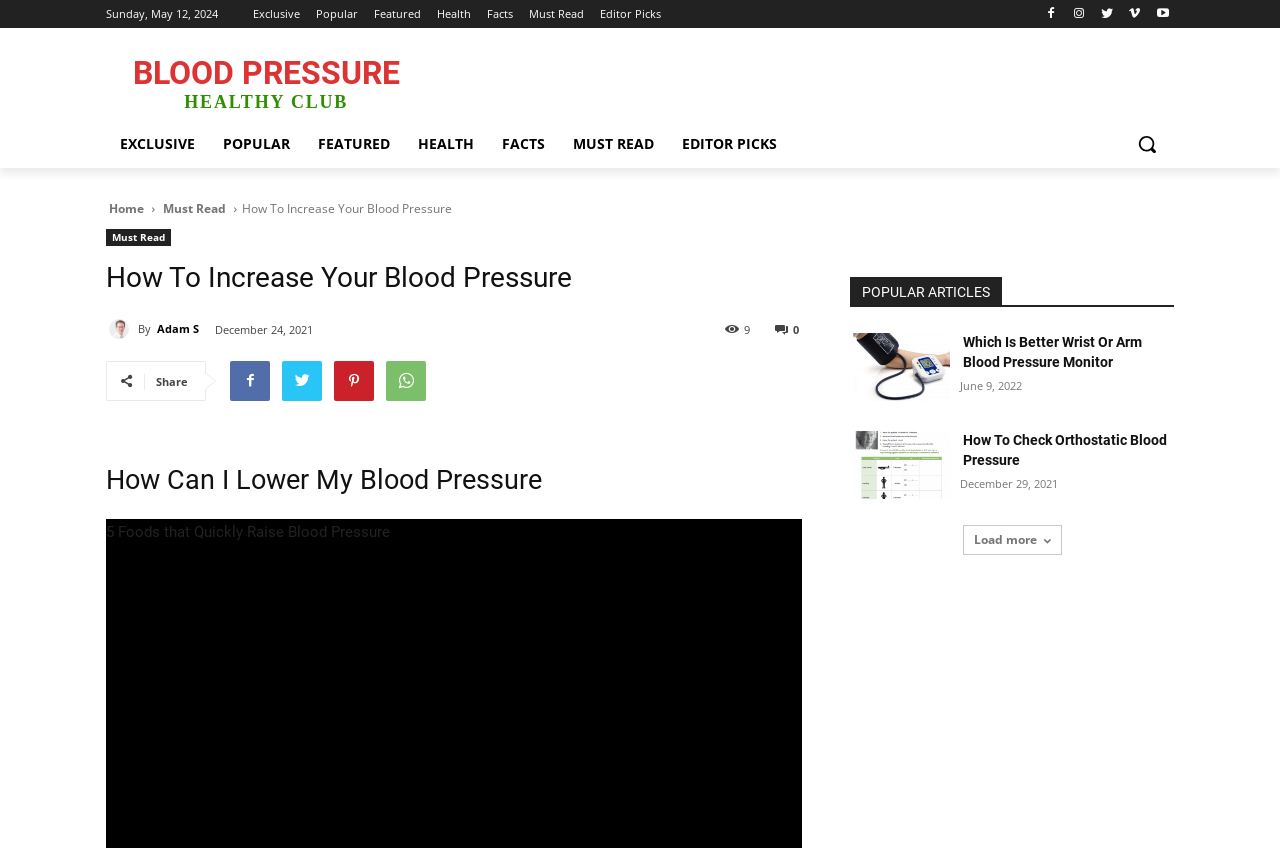Please reply to the following question with a single word or a short phrase:
What is the author of the first article?

Adam S